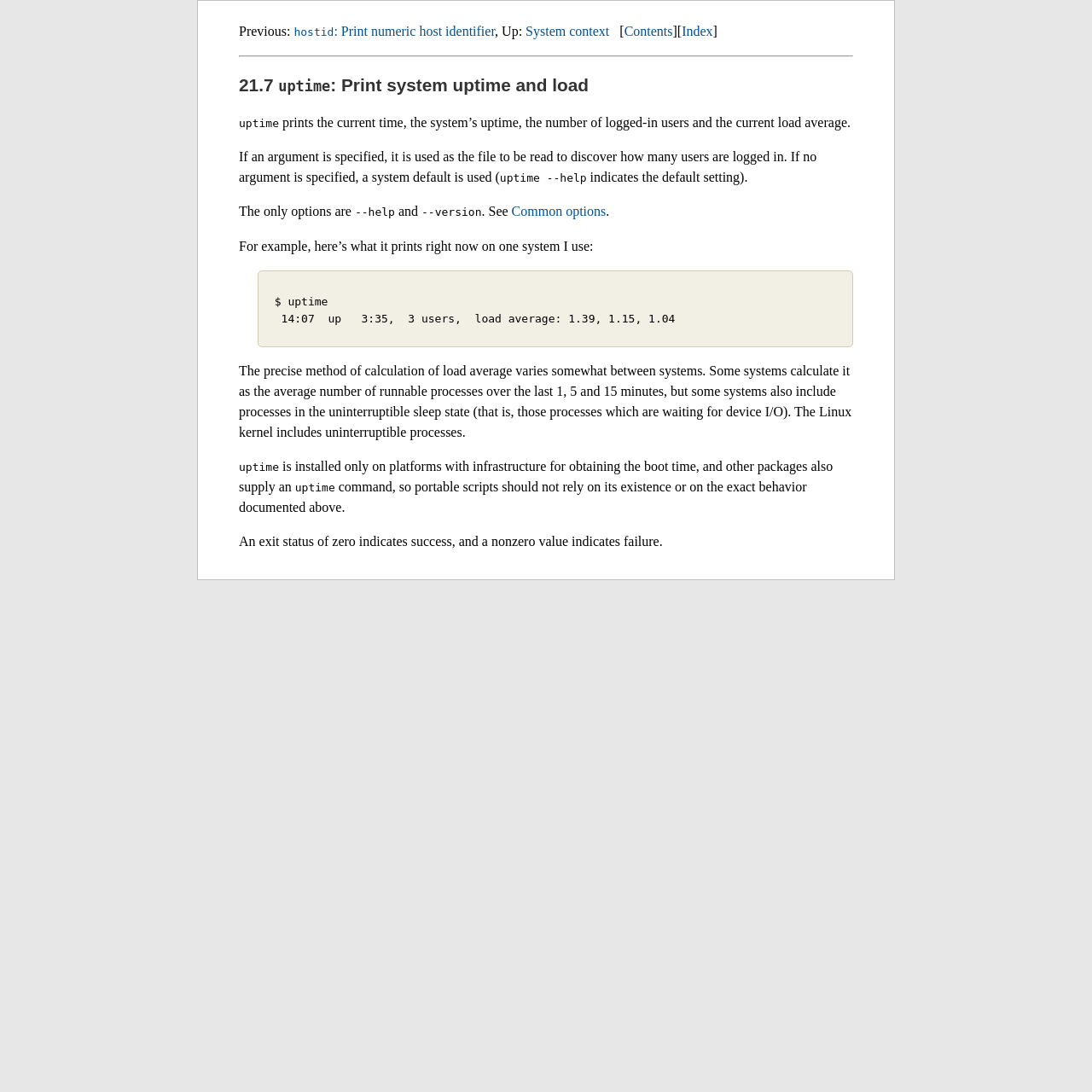Provide a short answer to the following question with just one word or phrase: What are the two options for the uptime command?

and --version